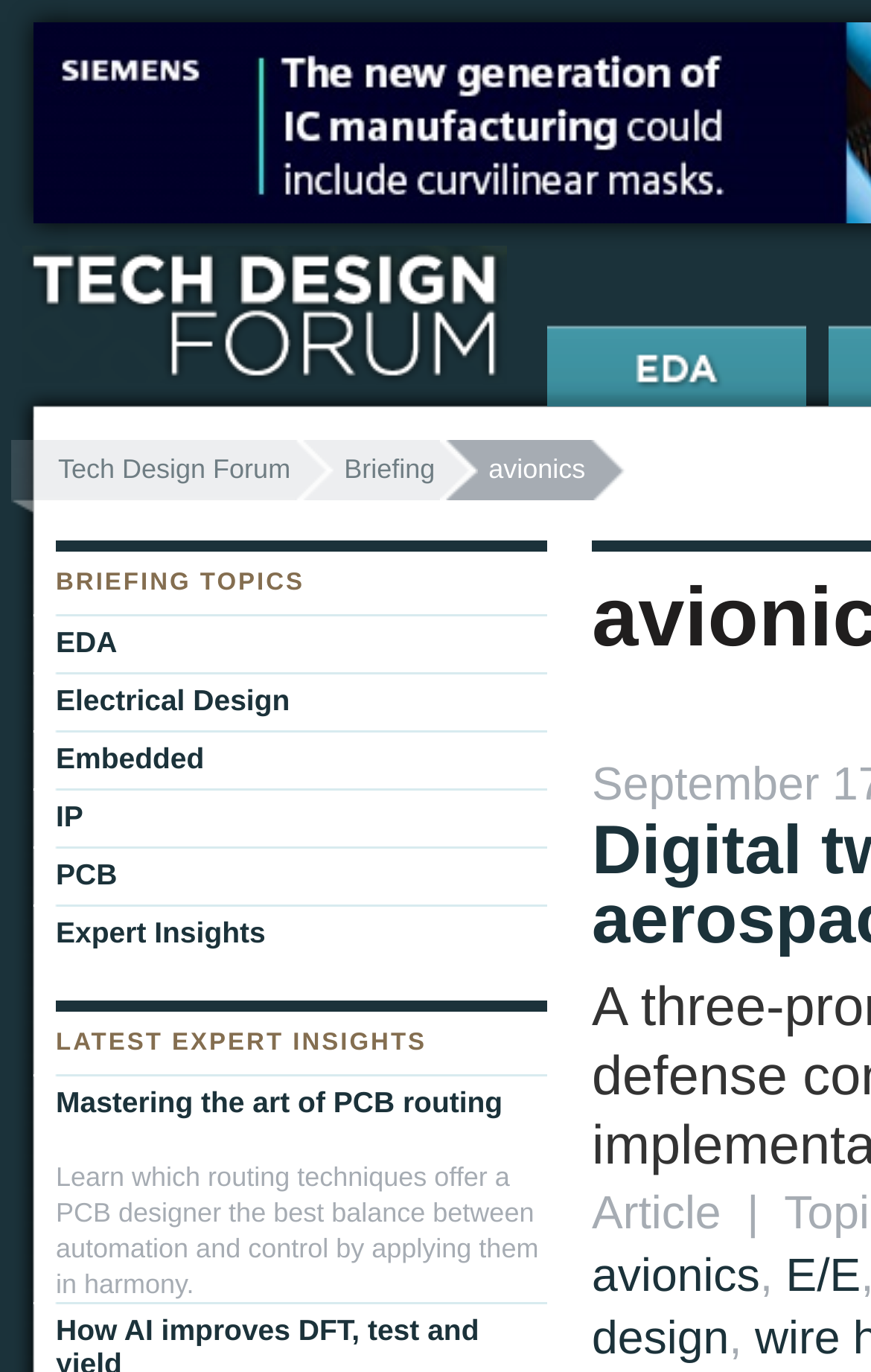Show the bounding box coordinates of the region that should be clicked to follow the instruction: "explore EDA topics."

[0.038, 0.448, 0.628, 0.49]